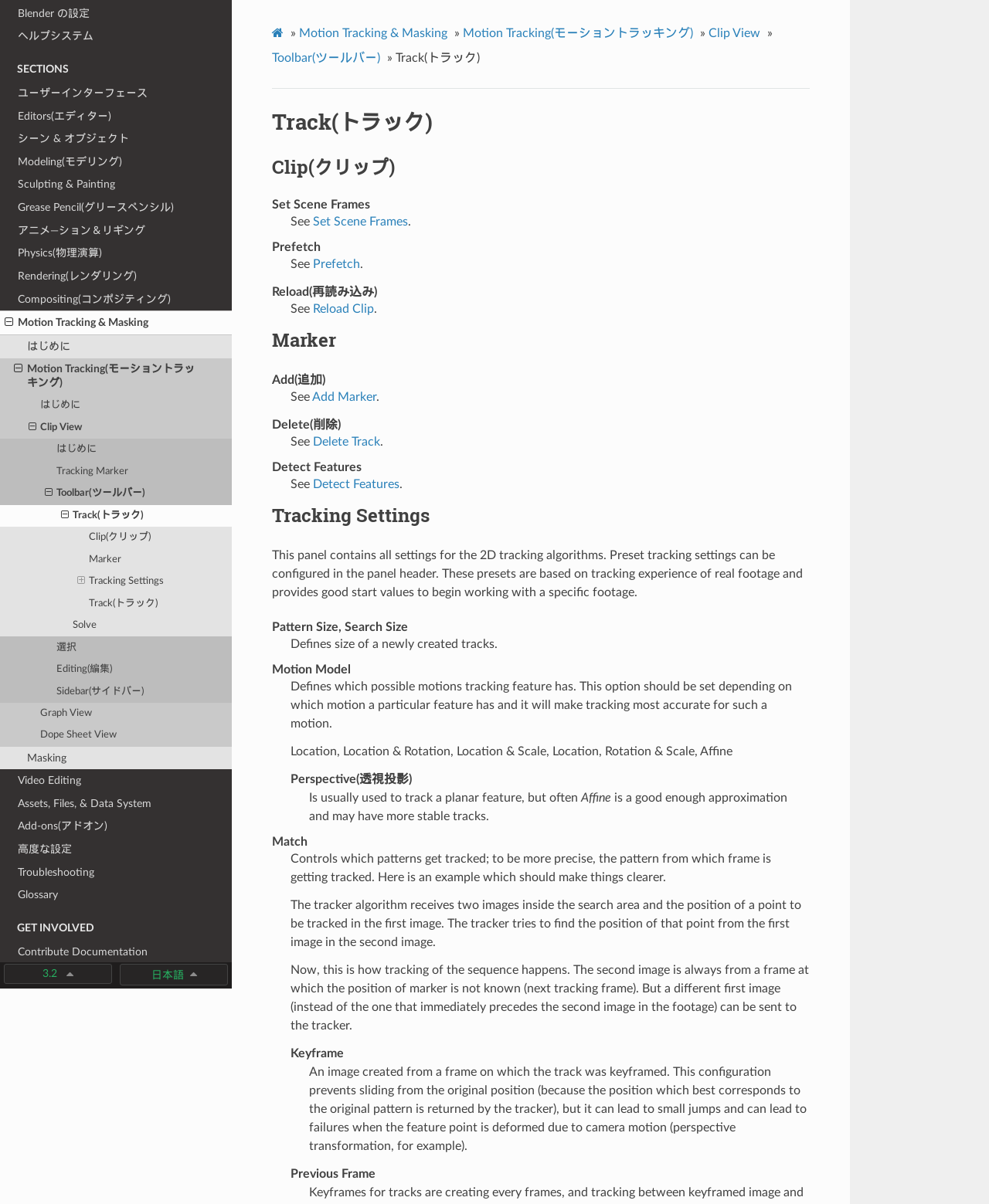What is the purpose of the 'Prefetch' option?
Look at the image and respond with a single word or a short phrase.

See Prefetch